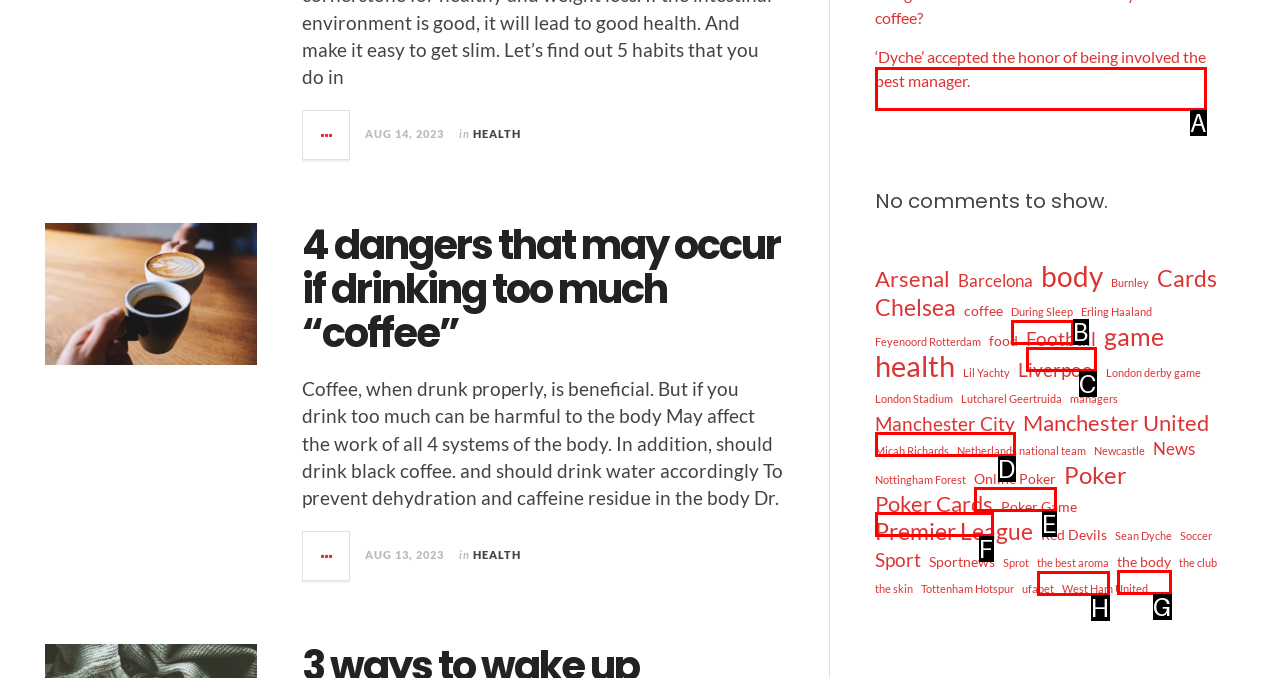Using the description: the best aroma, find the best-matching HTML element. Indicate your answer with the letter of the chosen option.

H